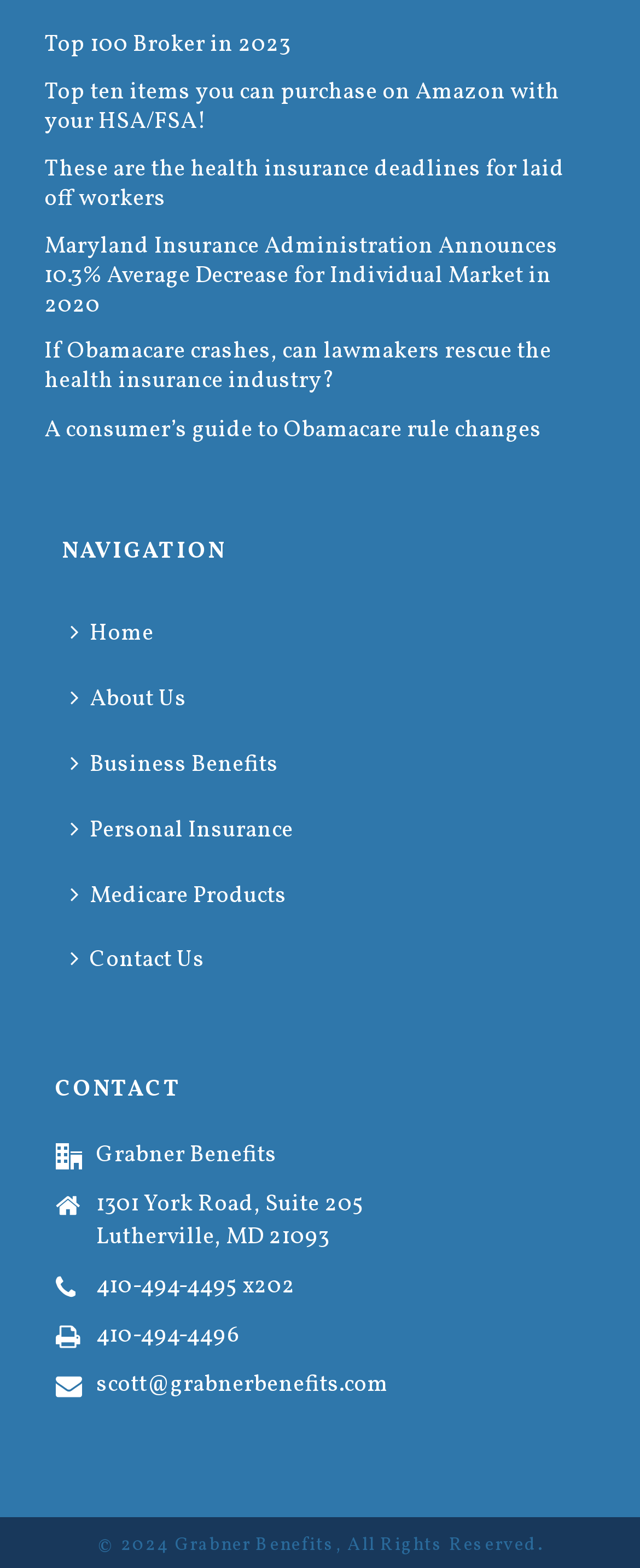What is the copyright year mentioned on the webpage?
Based on the image, provide a one-word or brief-phrase response.

2024